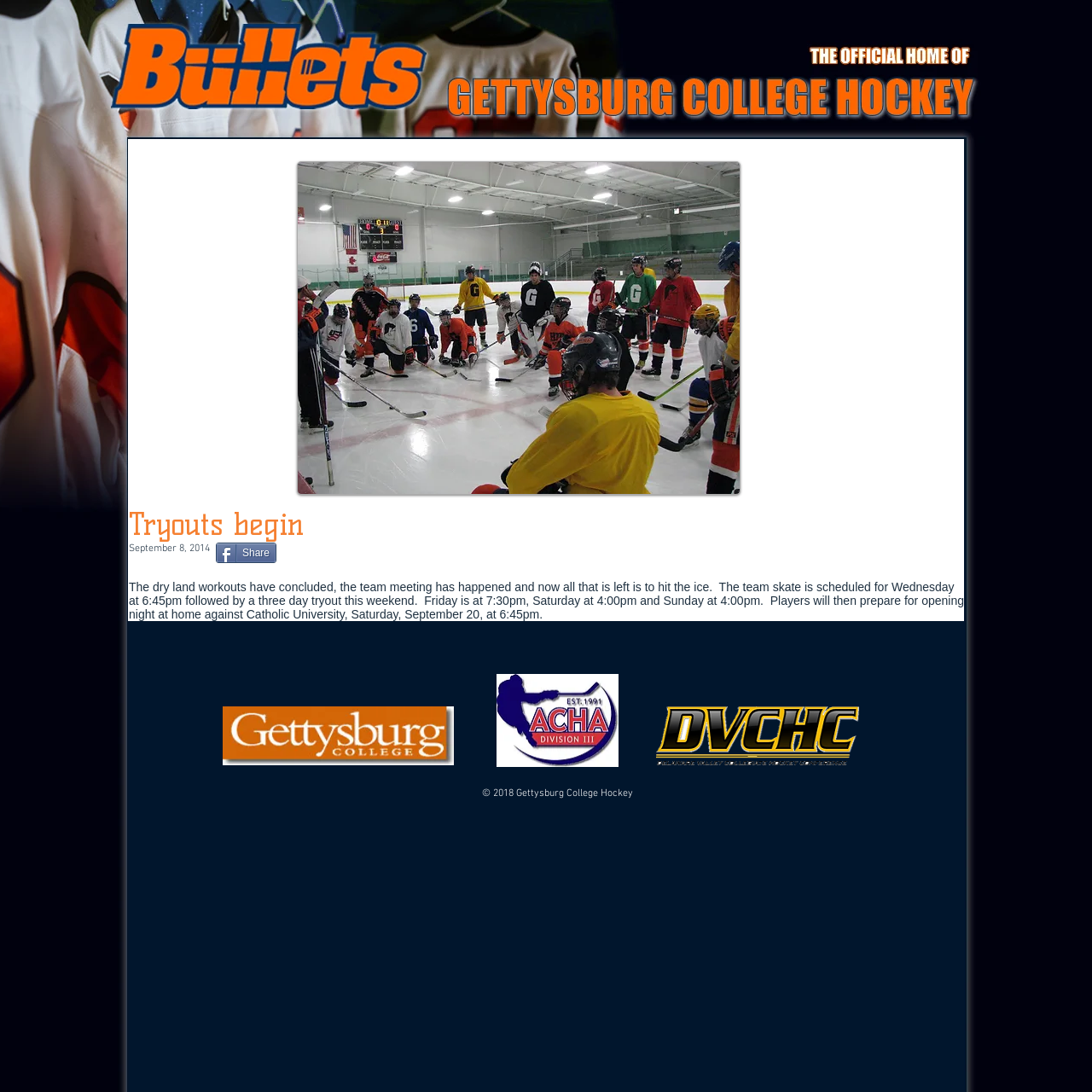Find the bounding box coordinates for the HTML element described as: "Share". The coordinates should consist of four float values between 0 and 1, i.e., [left, top, right, bottom].

[0.198, 0.497, 0.253, 0.516]